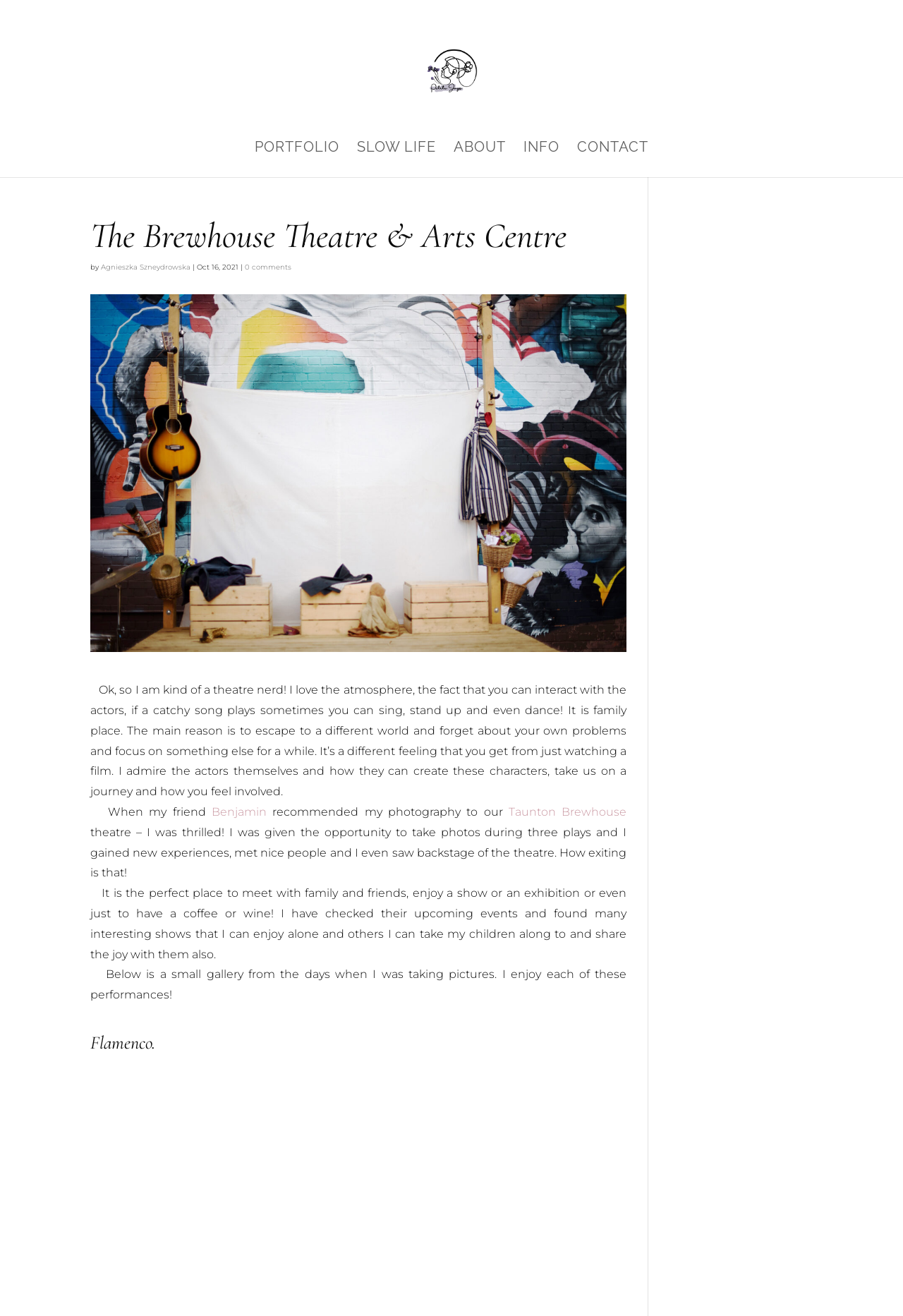Please determine the bounding box coordinates for the element that should be clicked to follow these instructions: "Go to Home Page".

None